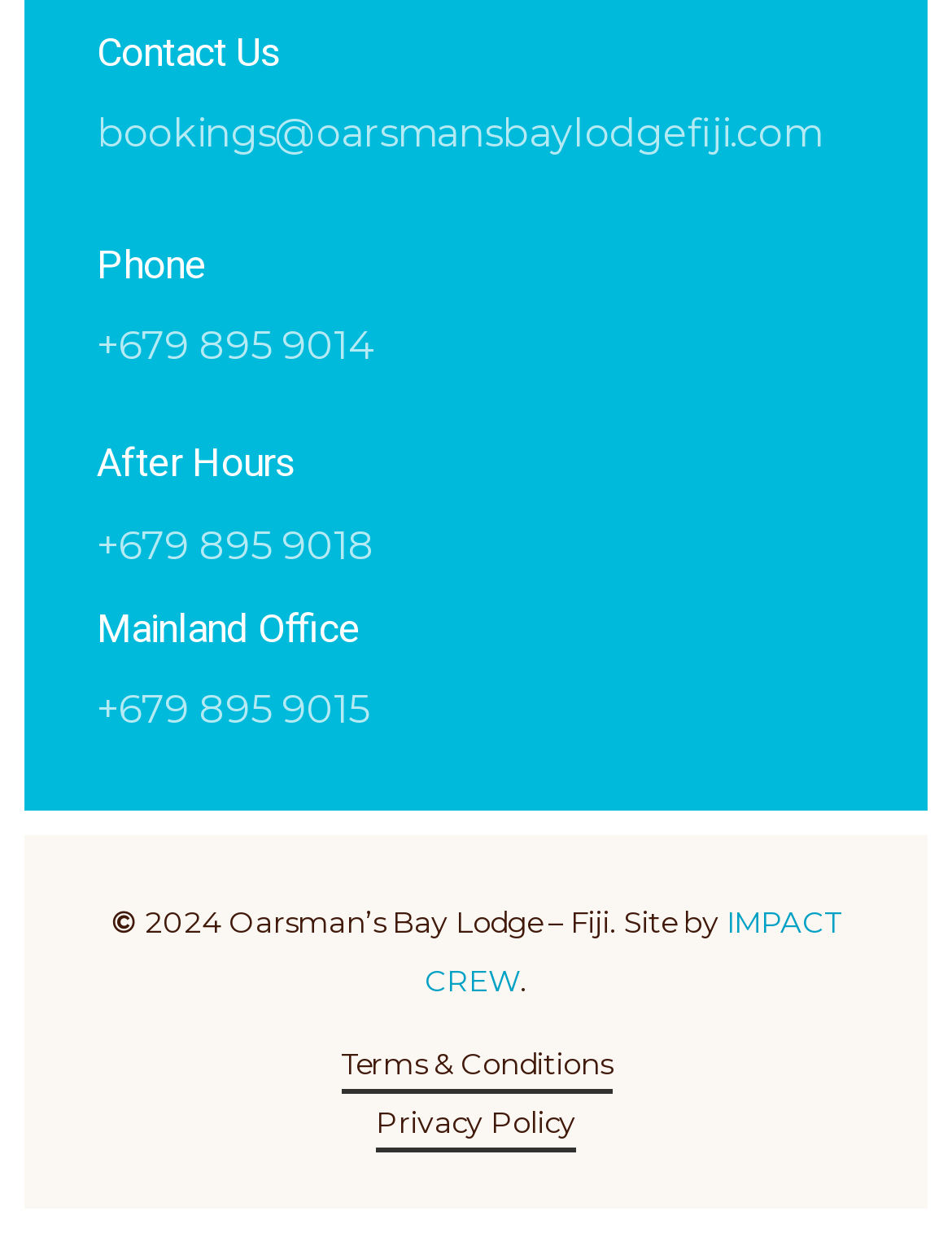Given the element description Privacy Policy, predict the bounding box coordinates for the UI element in the webpage screenshot. The format should be (top-left x, top-left y, bottom-right x, bottom-right y), and the values should be between 0 and 1.

[0.395, 0.886, 0.605, 0.934]